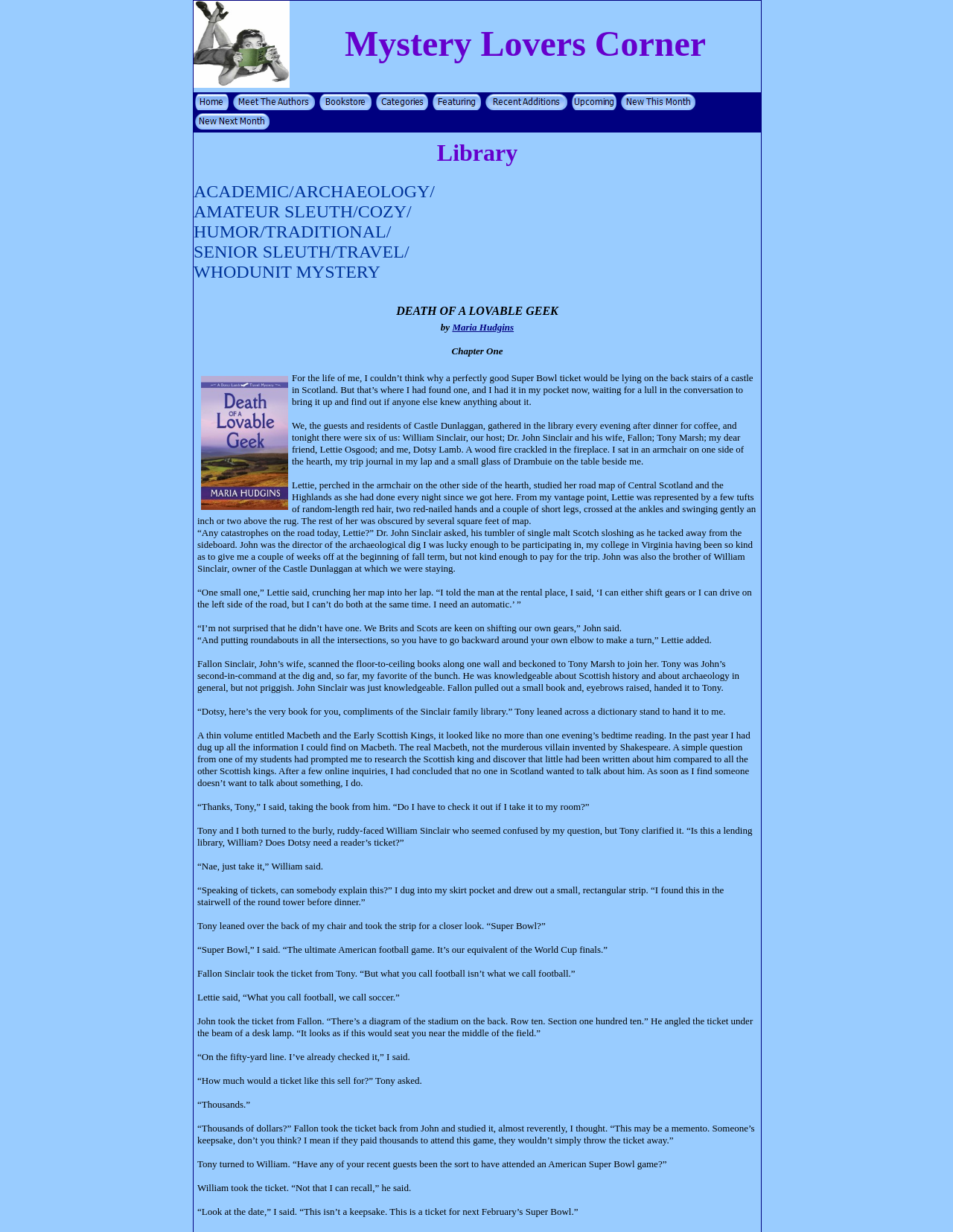Specify the bounding box coordinates of the element's area that should be clicked to execute the given instruction: "Click Featuring". The coordinates should be four float numbers between 0 and 1, i.e., [left, top, right, bottom].

[0.454, 0.082, 0.505, 0.091]